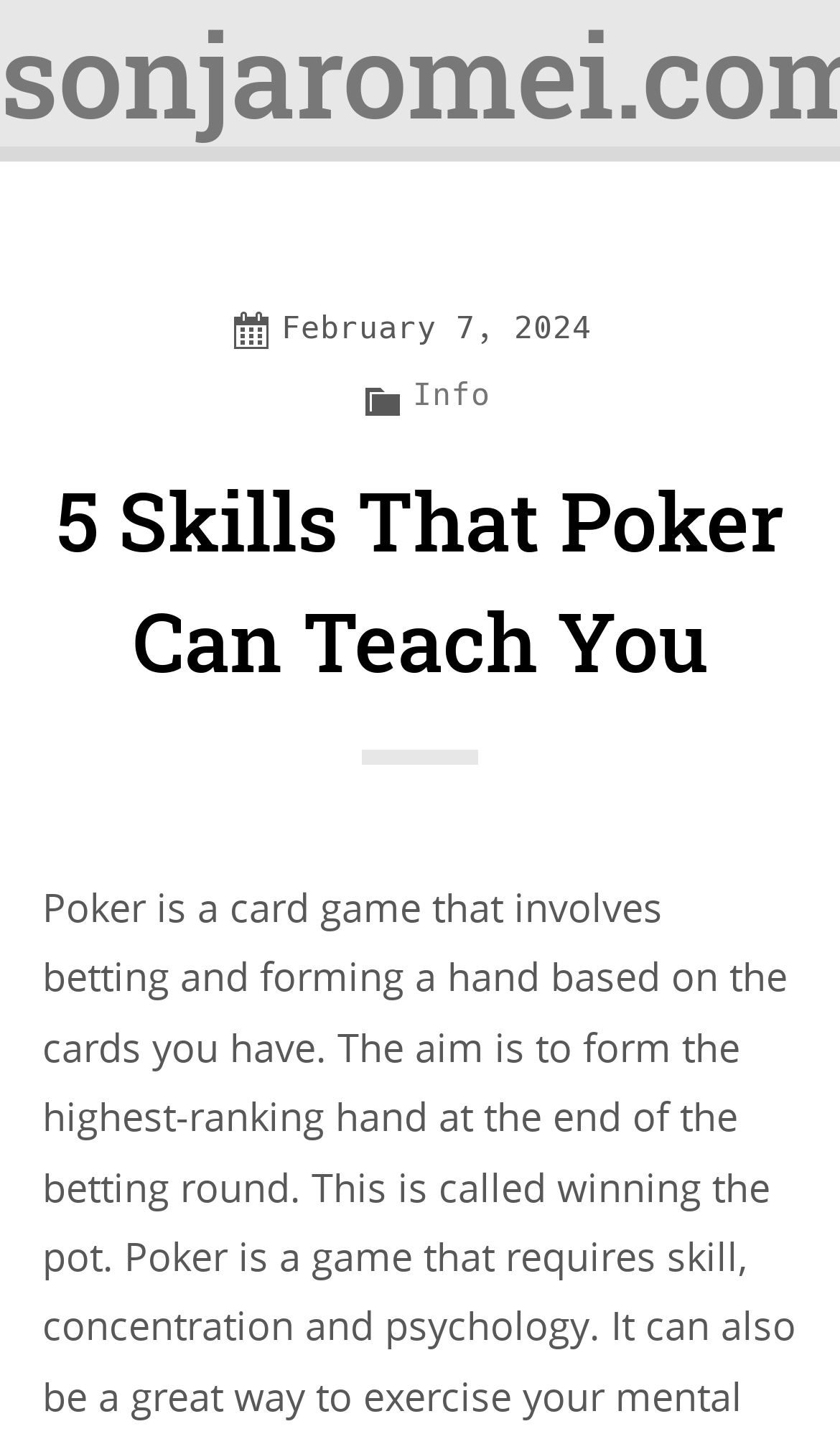What category is the article under? Please answer the question using a single word or phrase based on the image.

Info